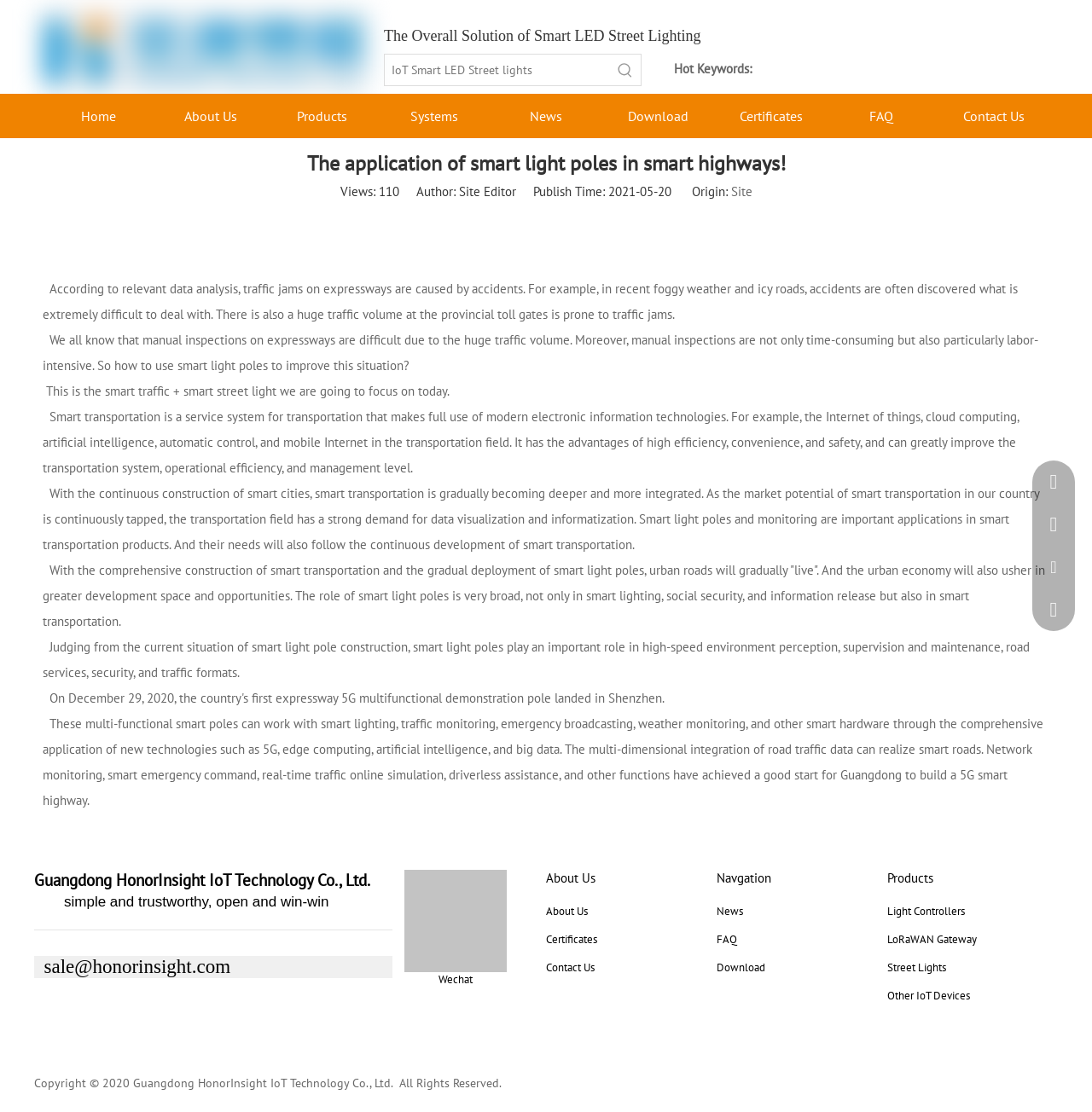Please indicate the bounding box coordinates of the element's region to be clicked to achieve the instruction: "Click the 'Contact Us' link". Provide the coordinates as four float numbers between 0 and 1, i.e., [left, top, right, bottom].

[0.858, 0.084, 0.961, 0.124]